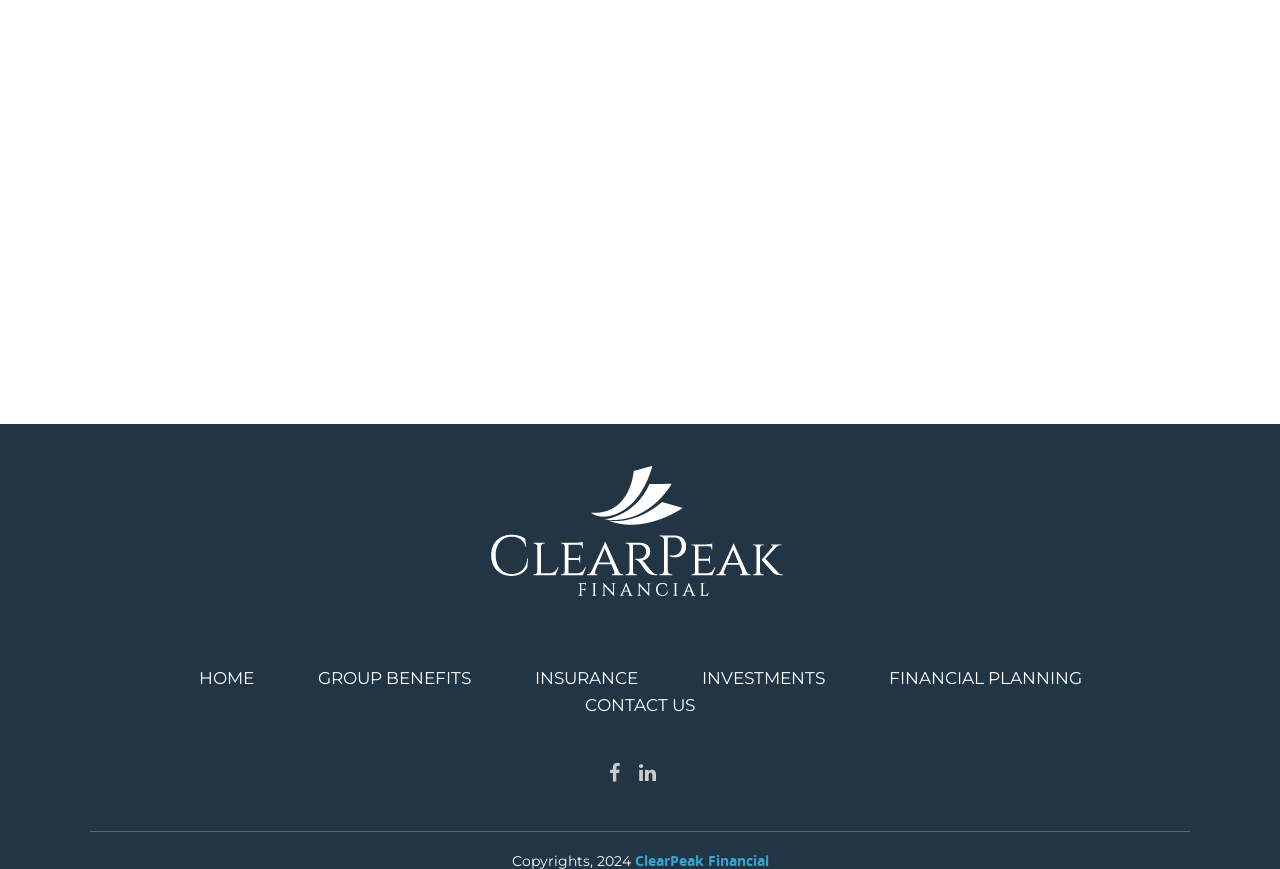What is the first link on the top navigation bar?
Based on the image content, provide your answer in one word or a short phrase.

HOME